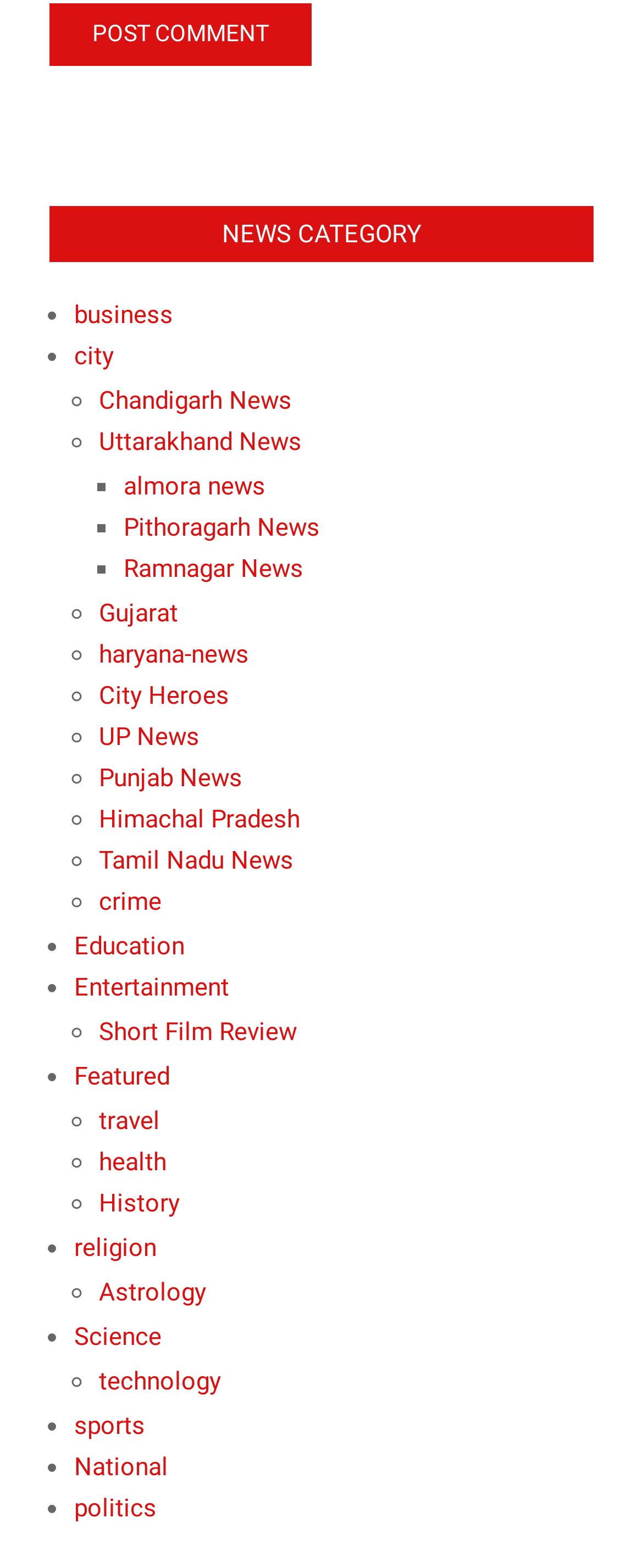Kindly respond to the following question with a single word or a brief phrase: 
What are the types of news available?

business, city, Chandigarh News, etc.